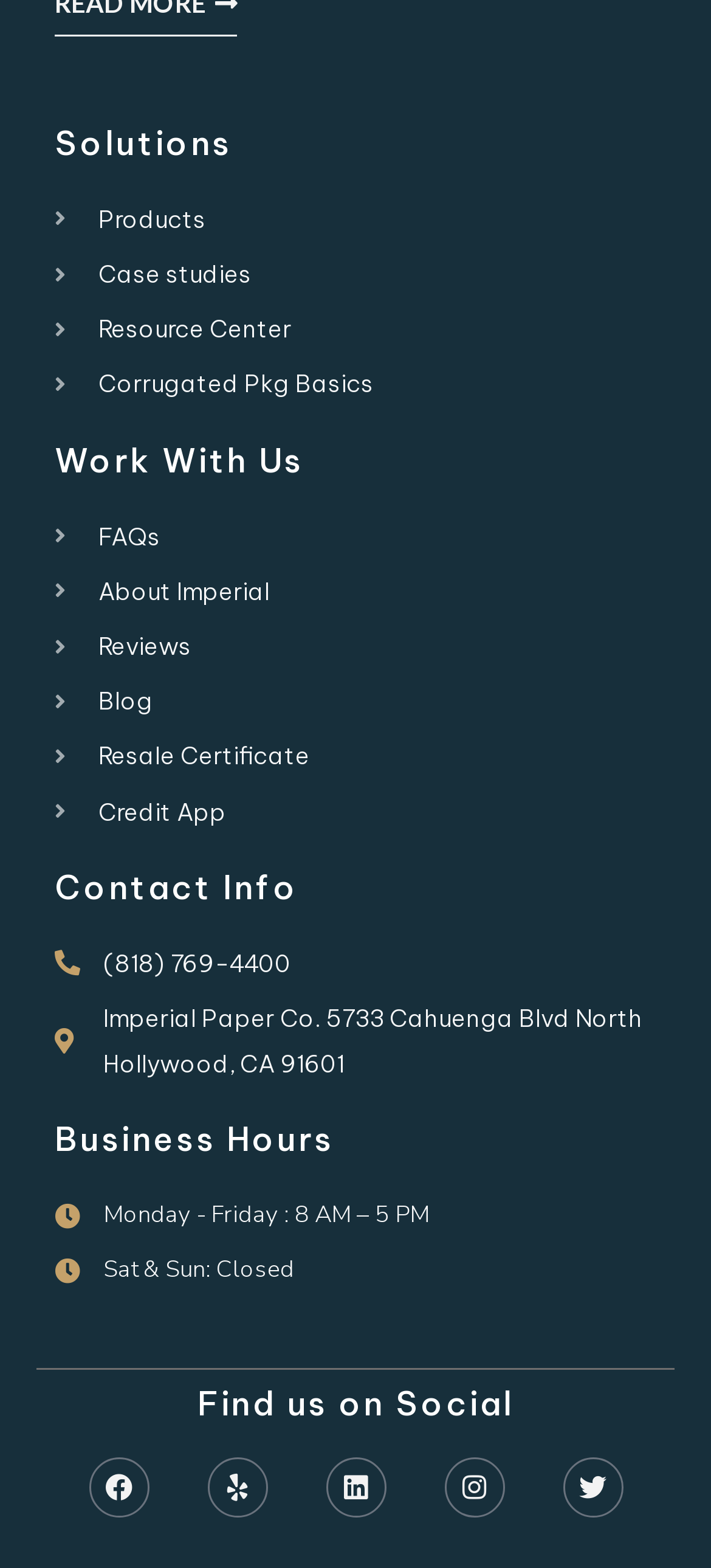Identify the bounding box for the given UI element using the description provided. Coordinates should be in the format (top-left x, top-left y, bottom-right x, bottom-right y) and must be between 0 and 1. Here is the description: FK news

None